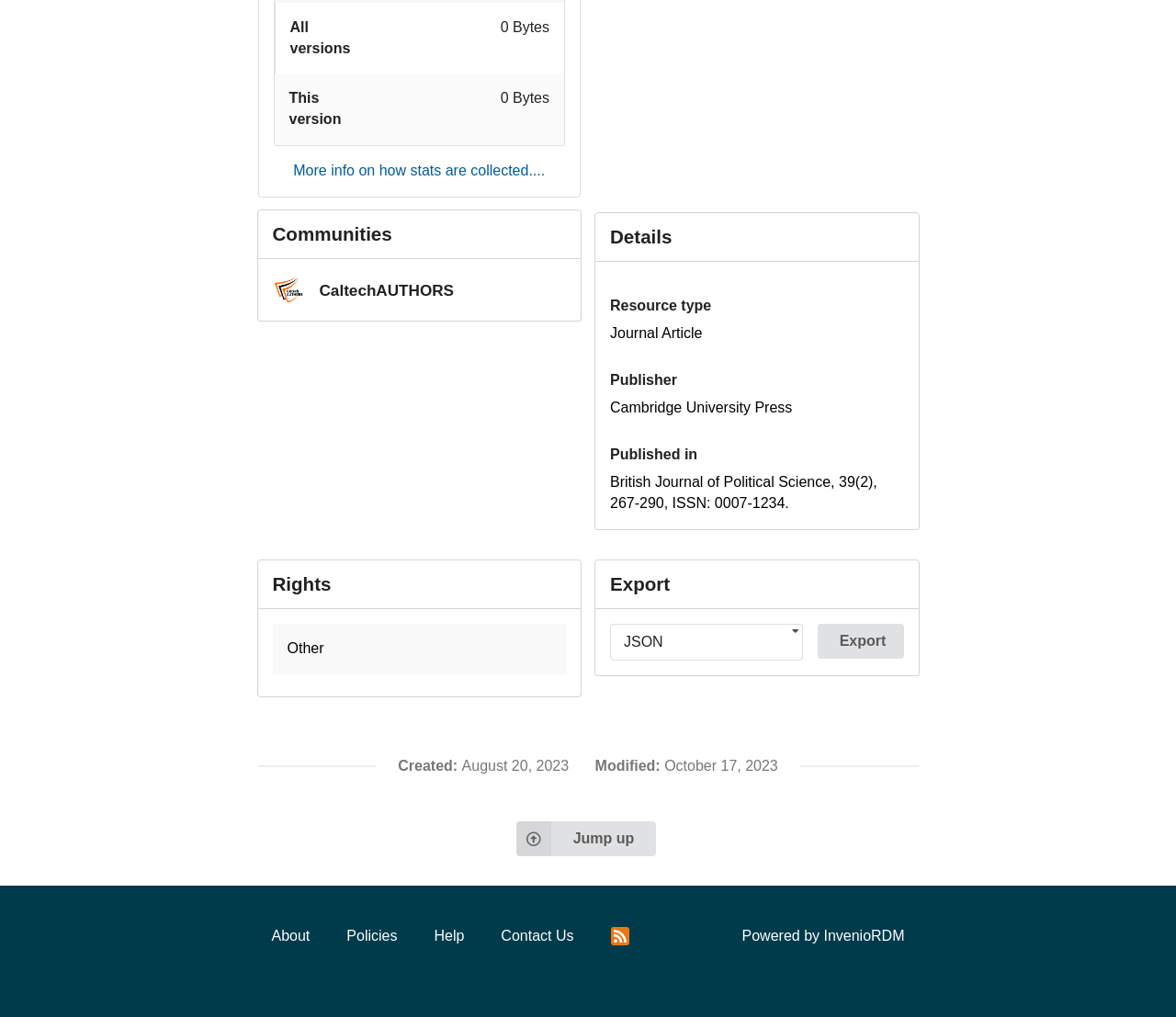Please identify the bounding box coordinates of the element's region that I should click in order to complete the following instruction: "Visit CaltechAUTHORS". The bounding box coordinates consist of four float numbers between 0 and 1, i.e., [left, top, right, bottom].

[0.271, 0.269, 0.386, 0.297]